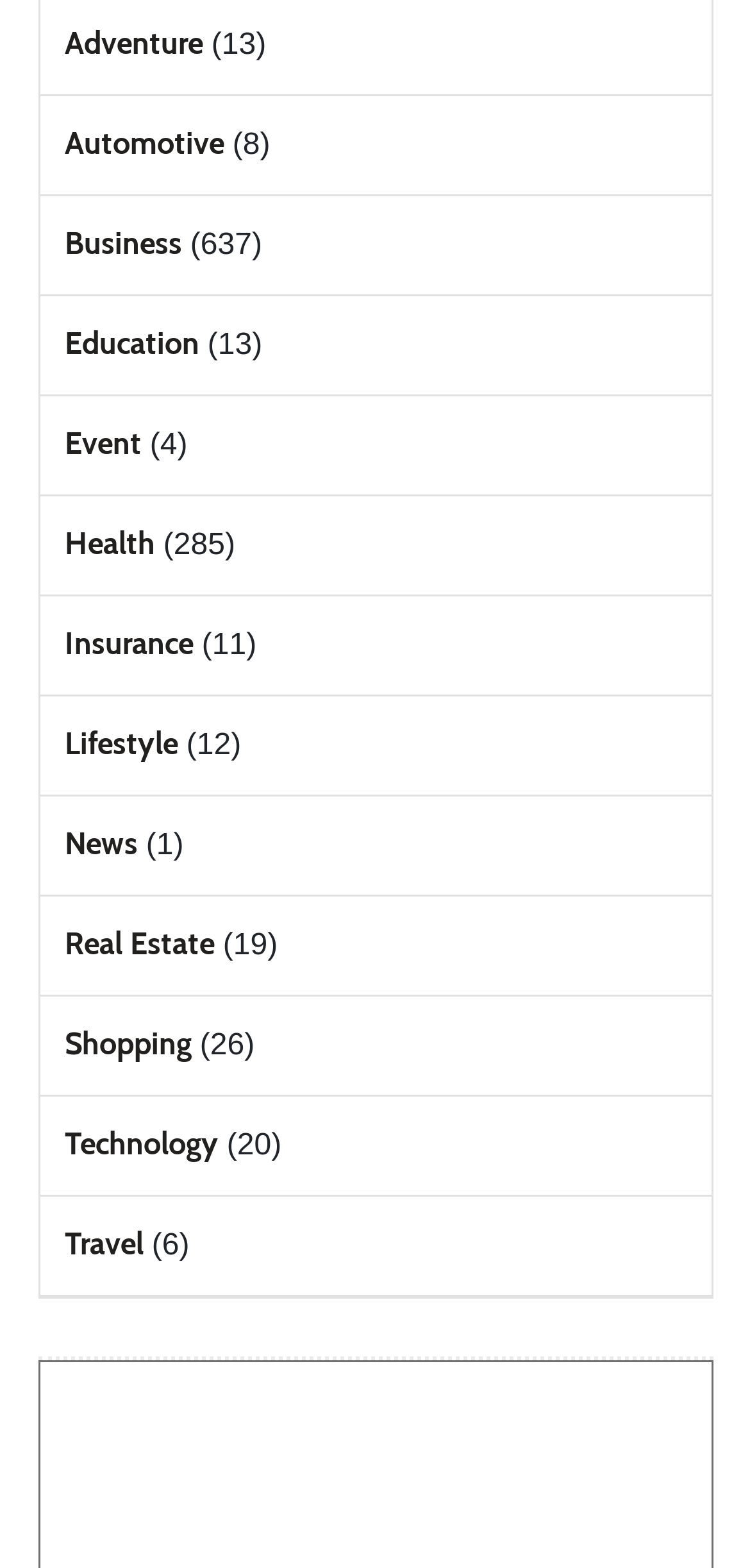How many categories are listed?
Based on the screenshot, provide your answer in one word or phrase.

14